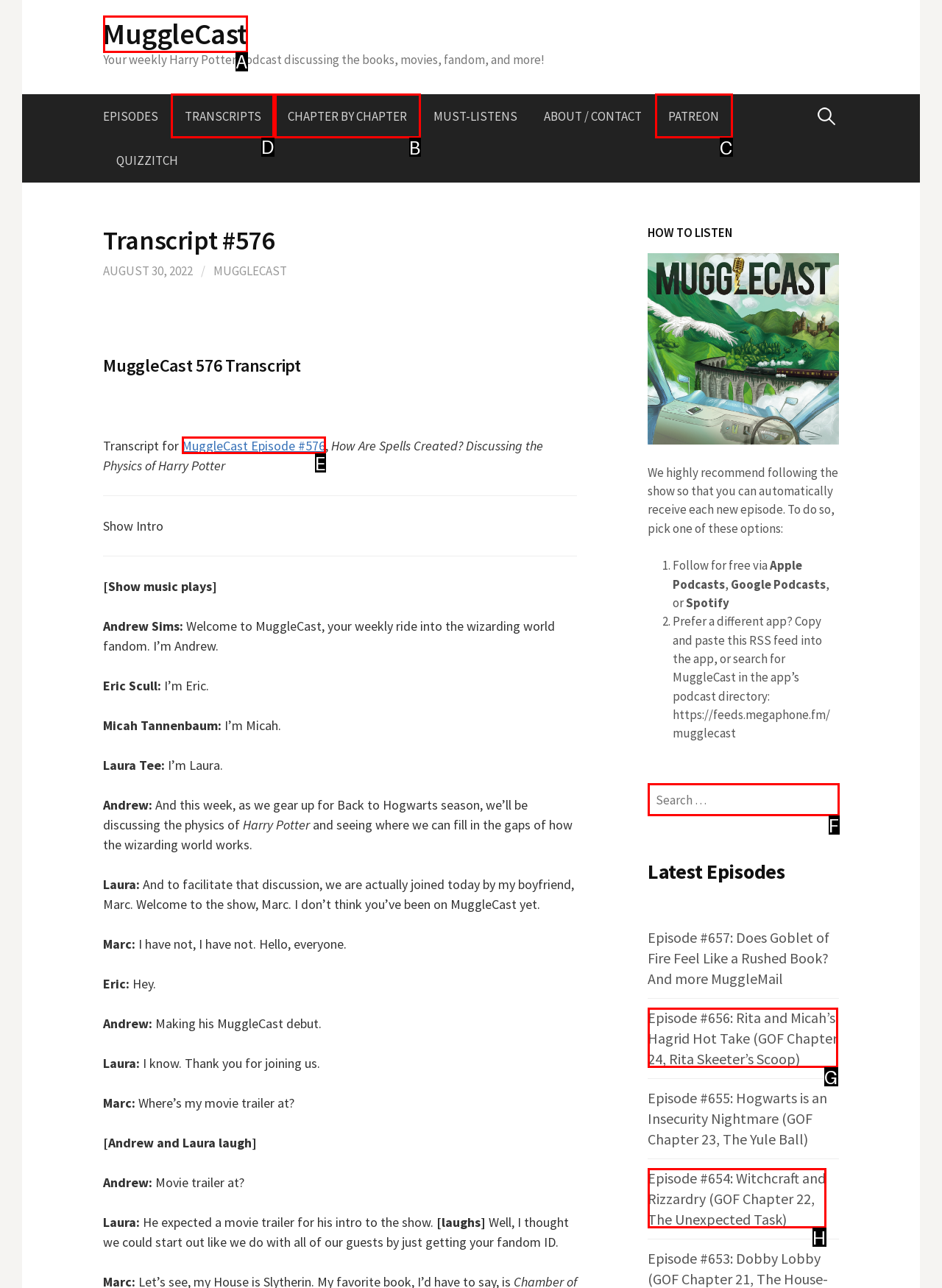Indicate which red-bounded element should be clicked to perform the task: Go to TRANSCRIPTS Answer with the letter of the correct option.

D